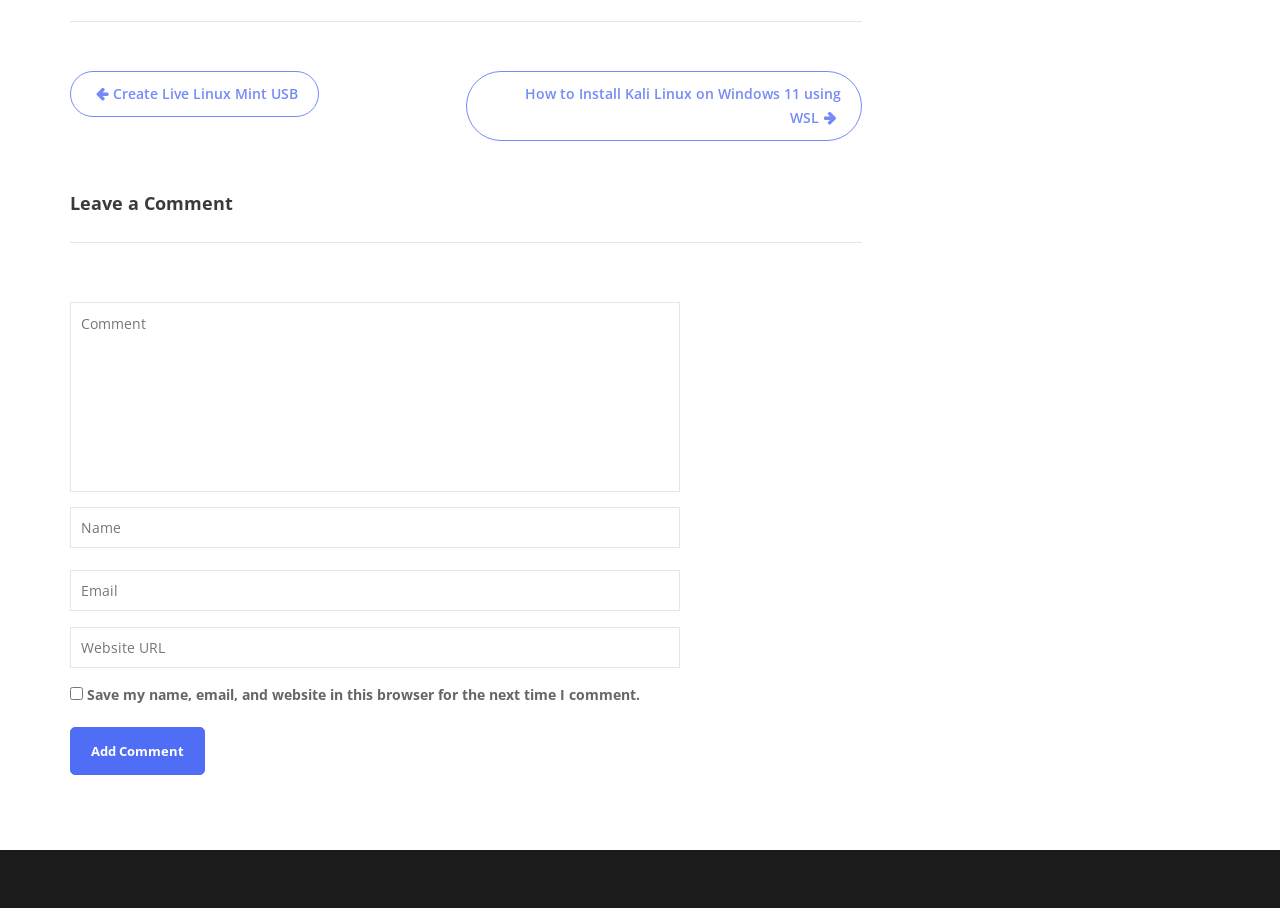Please provide a short answer using a single word or phrase for the question:
What is the function of the checkbox?

Save comment information